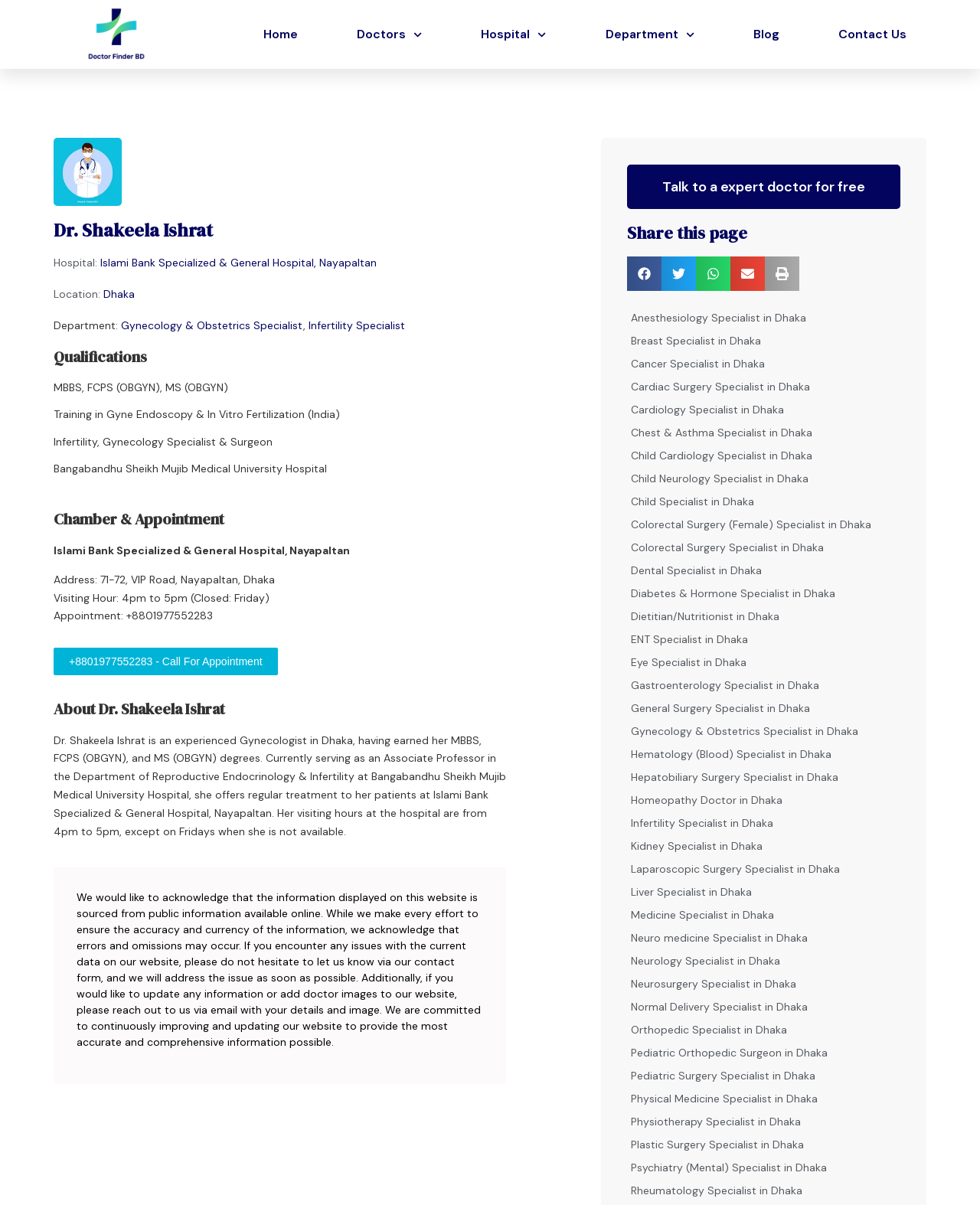Refer to the element description Cancer Specialist in Dhaka and identify the corresponding bounding box in the screenshot. Format the coordinates as (top-left x, top-left y, bottom-right x, bottom-right y) with values in the range of 0 to 1.

[0.628, 0.292, 0.919, 0.311]